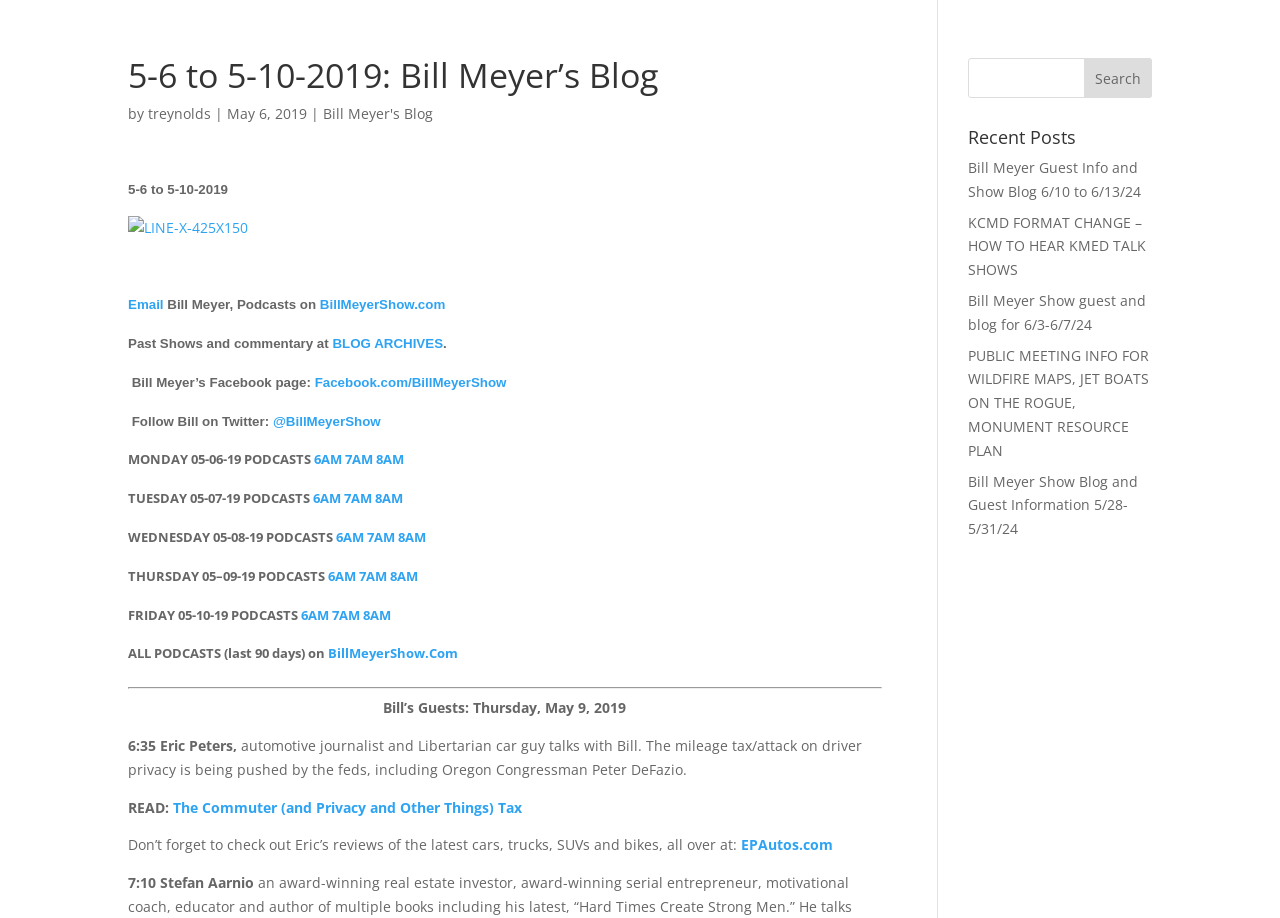Find the bounding box coordinates for the area that should be clicked to accomplish the instruction: "Visit Bill Meyer's Facebook page".

[0.246, 0.408, 0.396, 0.425]